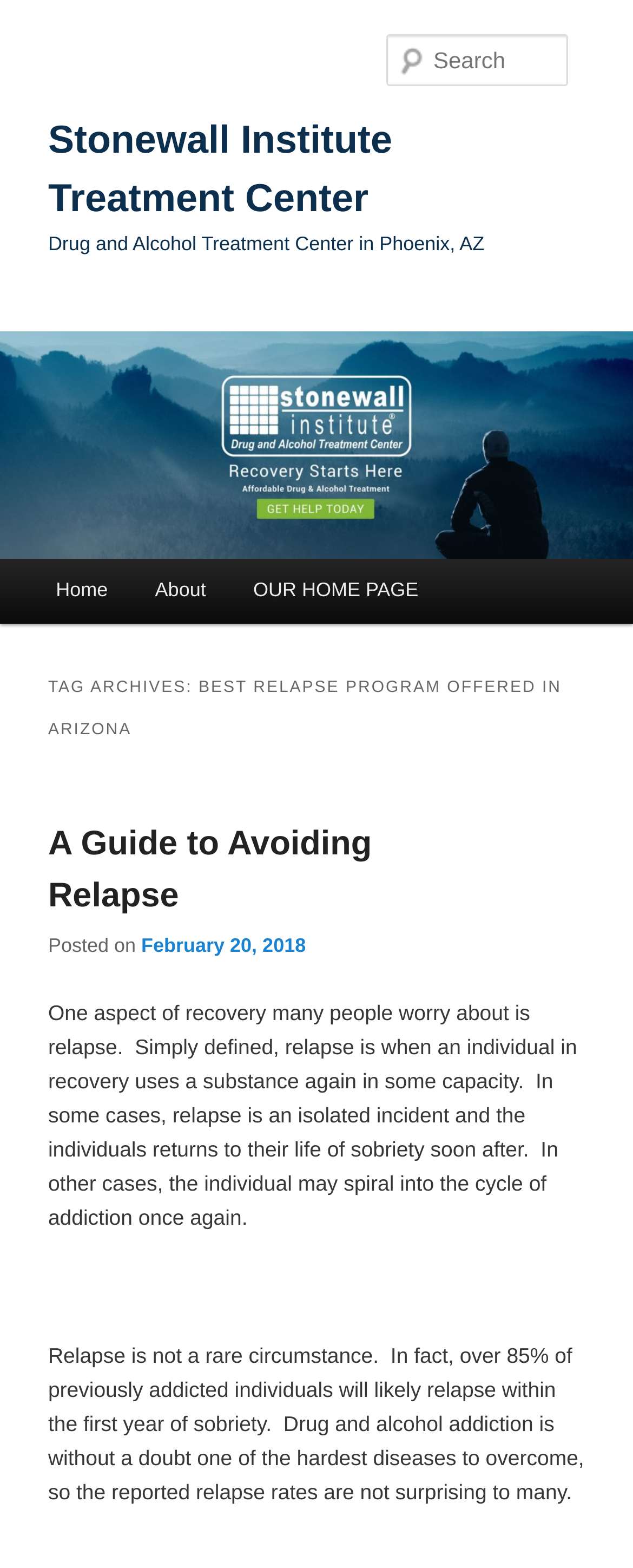What is the purpose of the search box?
Based on the screenshot, provide a one-word or short-phrase response.

To search the website